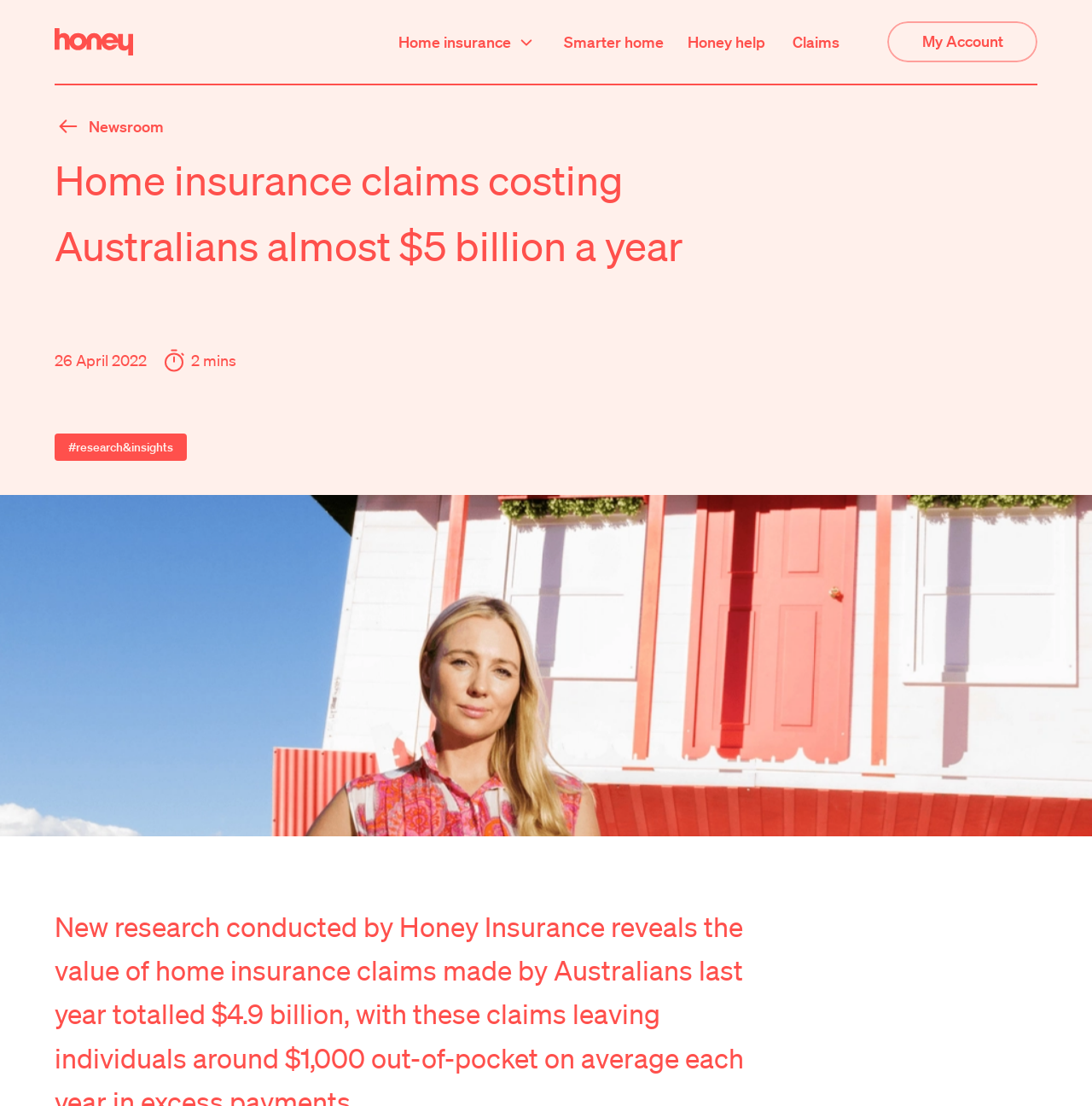Find the bounding box coordinates for the area that should be clicked to accomplish the instruction: "Check the Claims page".

[0.726, 0.027, 0.769, 0.049]